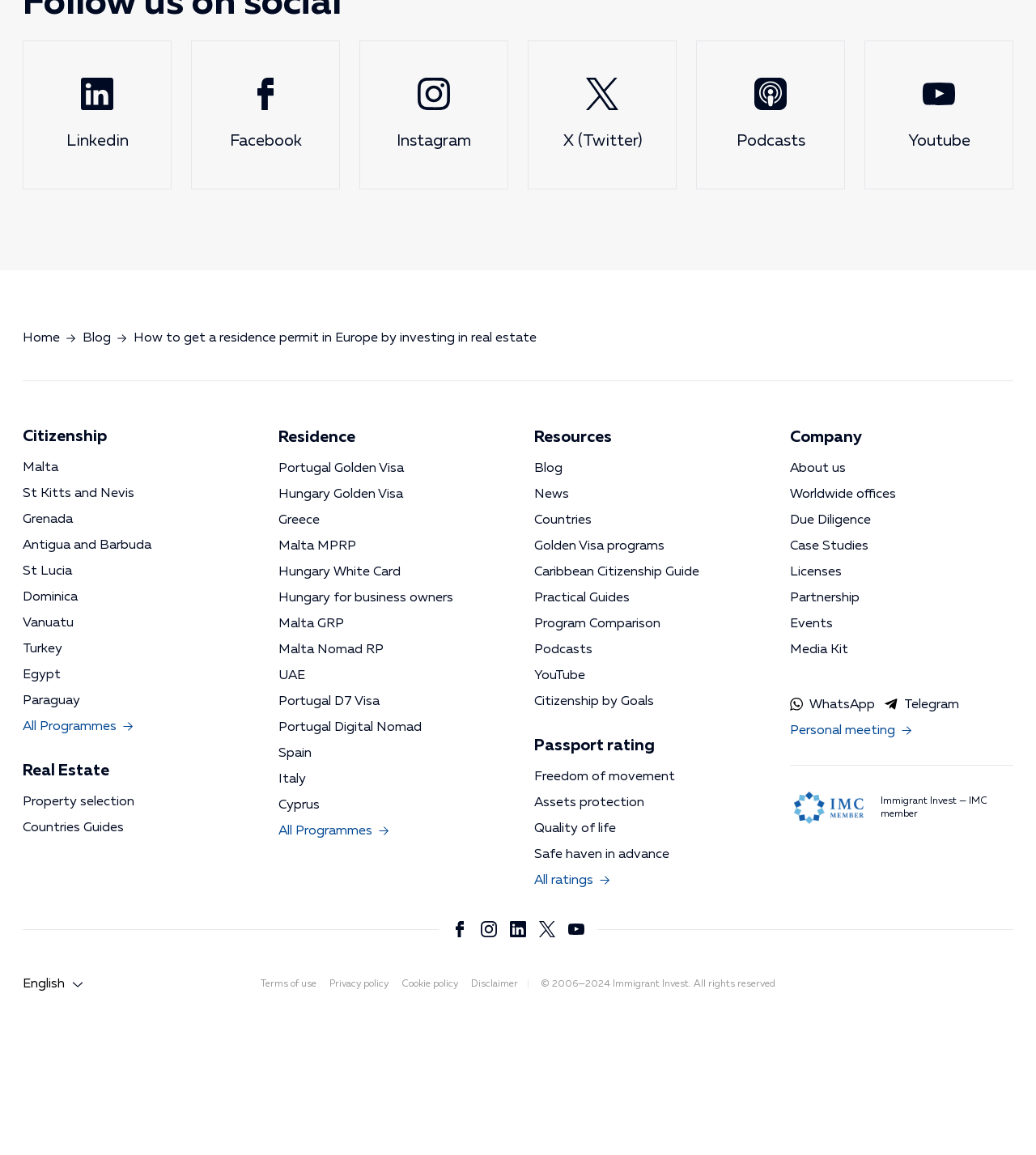Given the description of a UI element: "Golden Visa programs", identify the bounding box coordinates of the matching element in the webpage screenshot.

[0.516, 0.466, 0.641, 0.48]